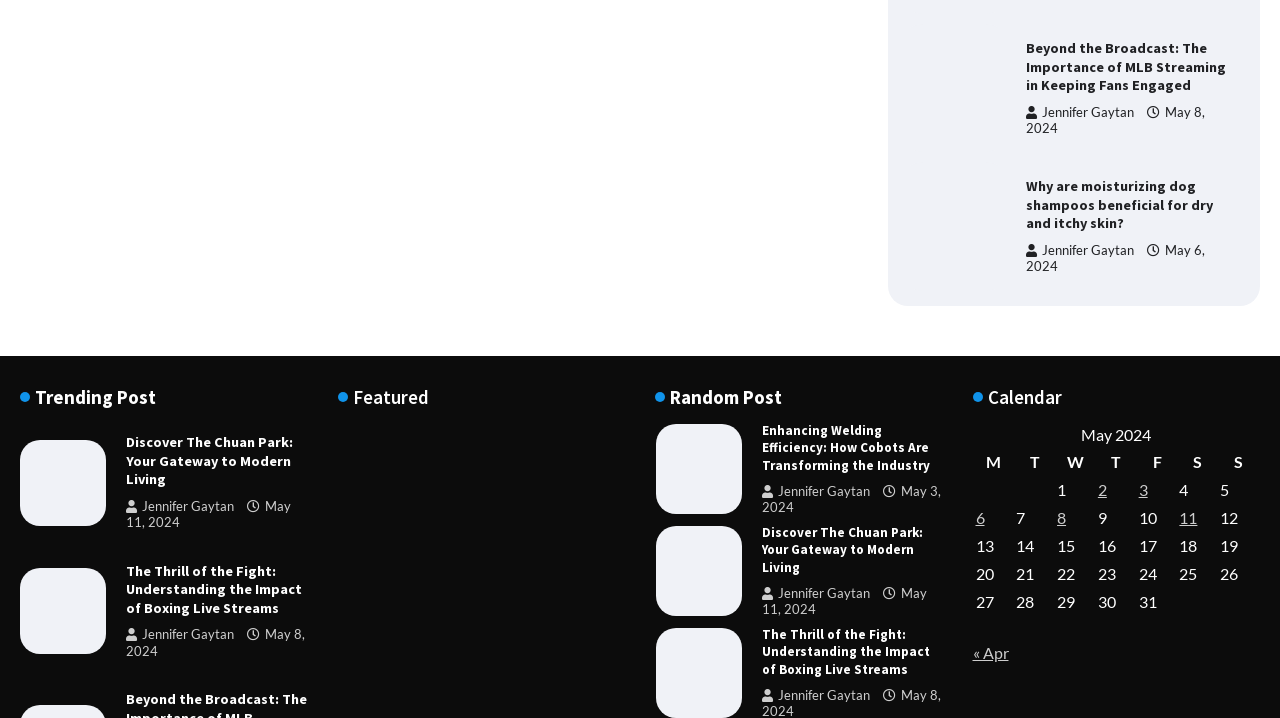Please find the bounding box coordinates of the element that you should click to achieve the following instruction: "Read the article about boxing live streams". The coordinates should be presented as four float numbers between 0 and 1: [left, top, right, bottom].

[0.099, 0.782, 0.24, 0.86]